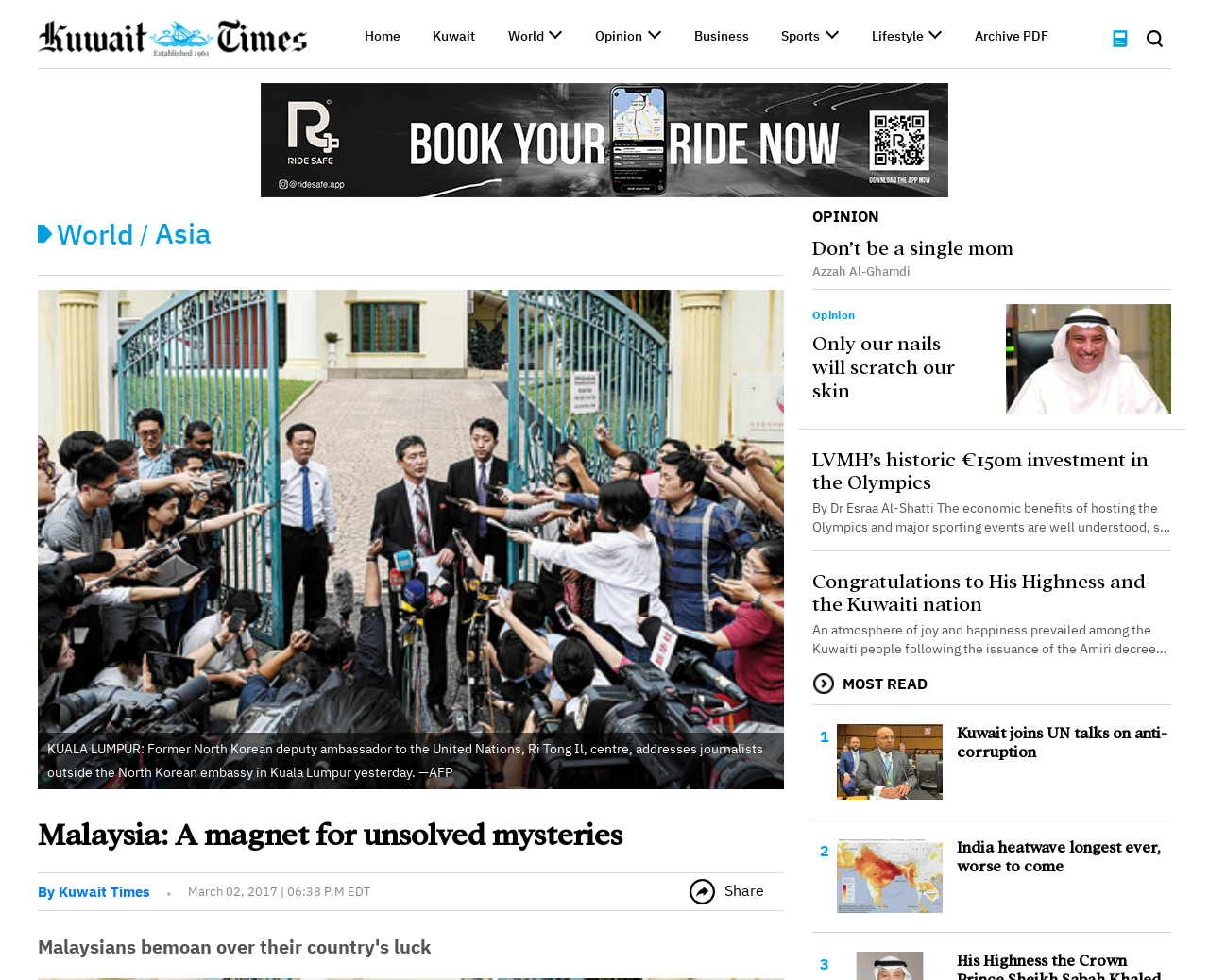Determine the bounding box coordinates for the HTML element described here: "Other Sports".

[0.642, 0.168, 0.705, 0.185]